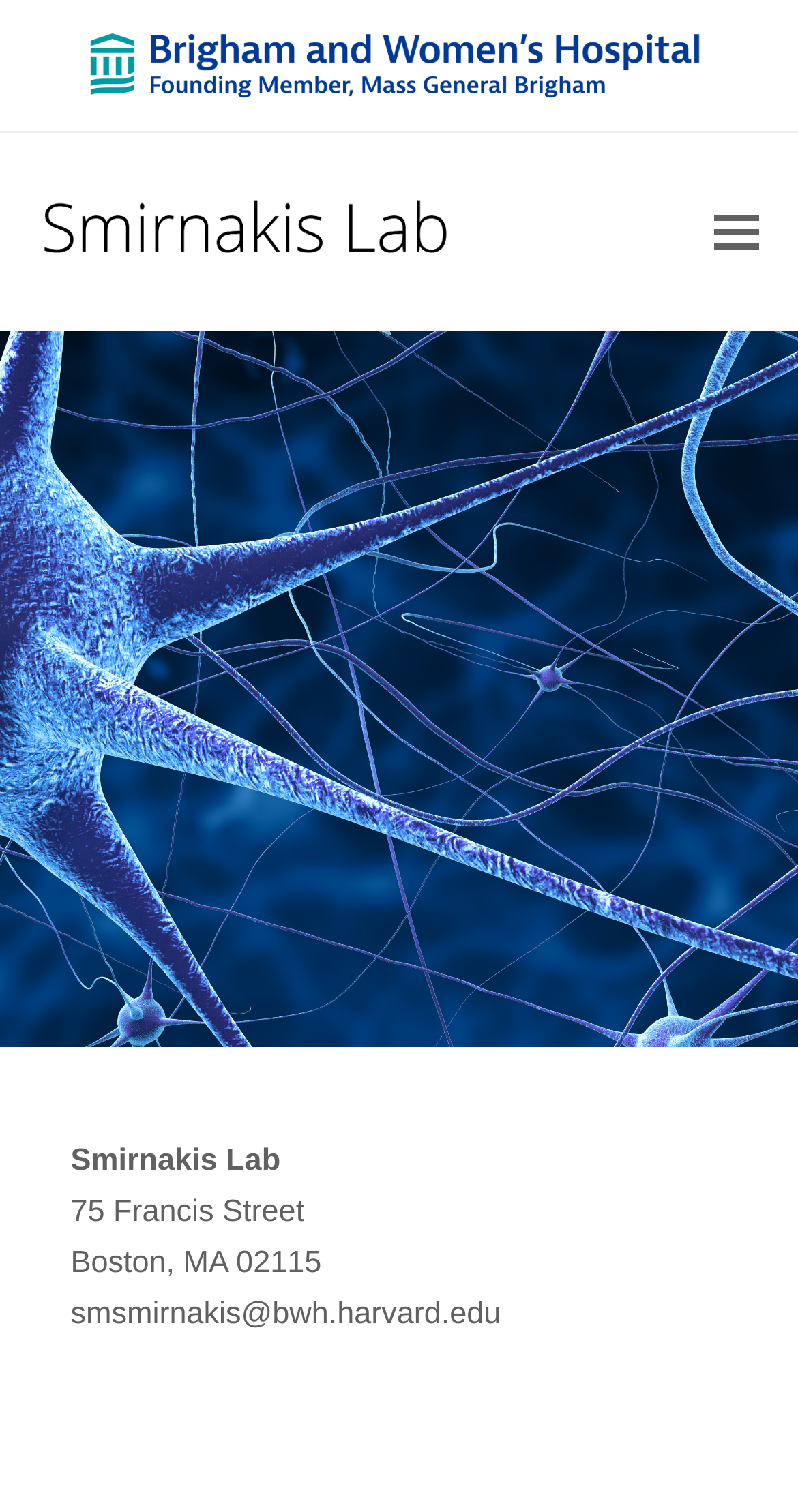What is the purpose of the button?
Based on the visual details in the image, please answer the question thoroughly.

The purpose of the button can be inferred from its text content which is 'Toggle mobile menu'. This suggests that the button is used to toggle the visibility of the mobile menu.